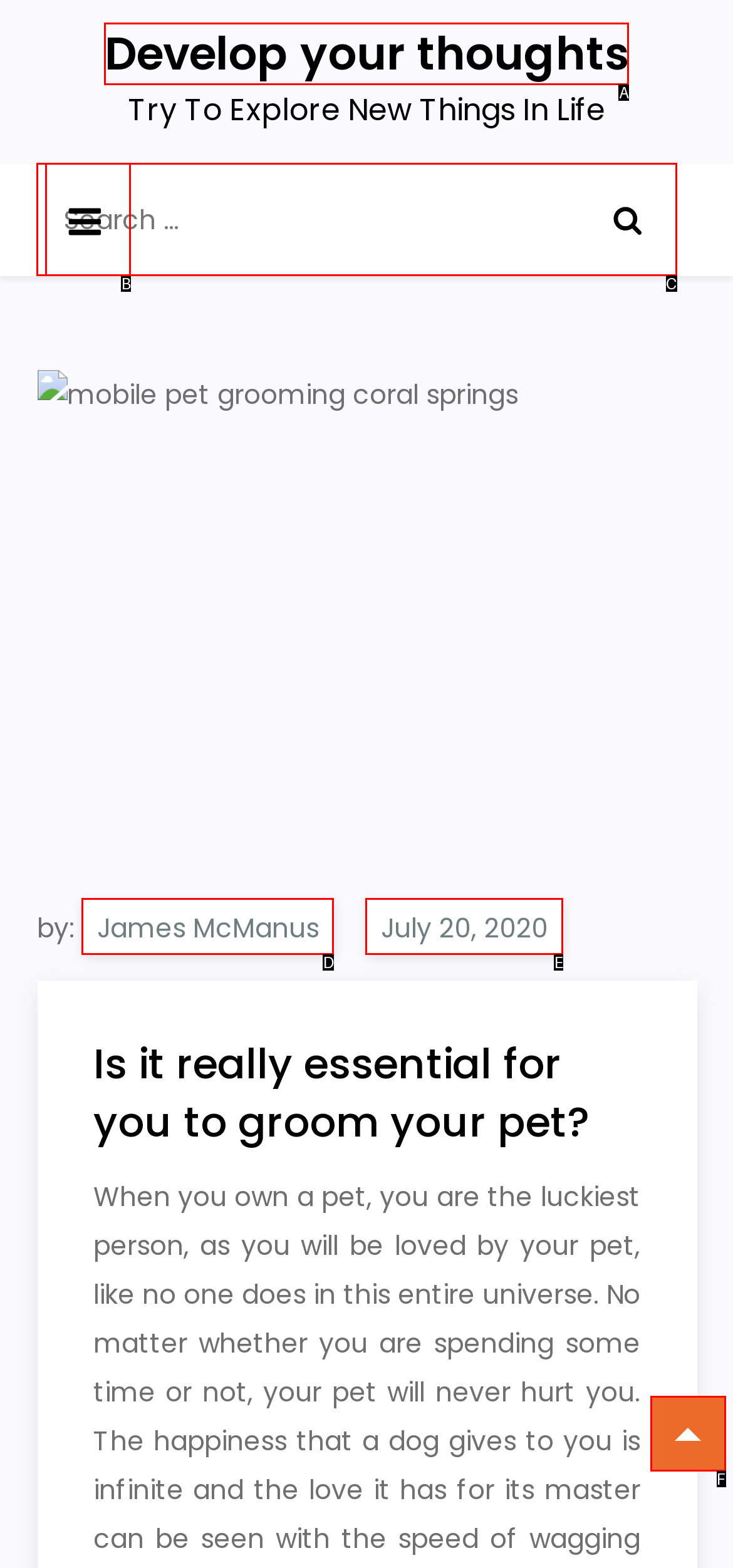Based on the description: July 20, 2020July 24, 2020, identify the matching lettered UI element.
Answer by indicating the letter from the choices.

E